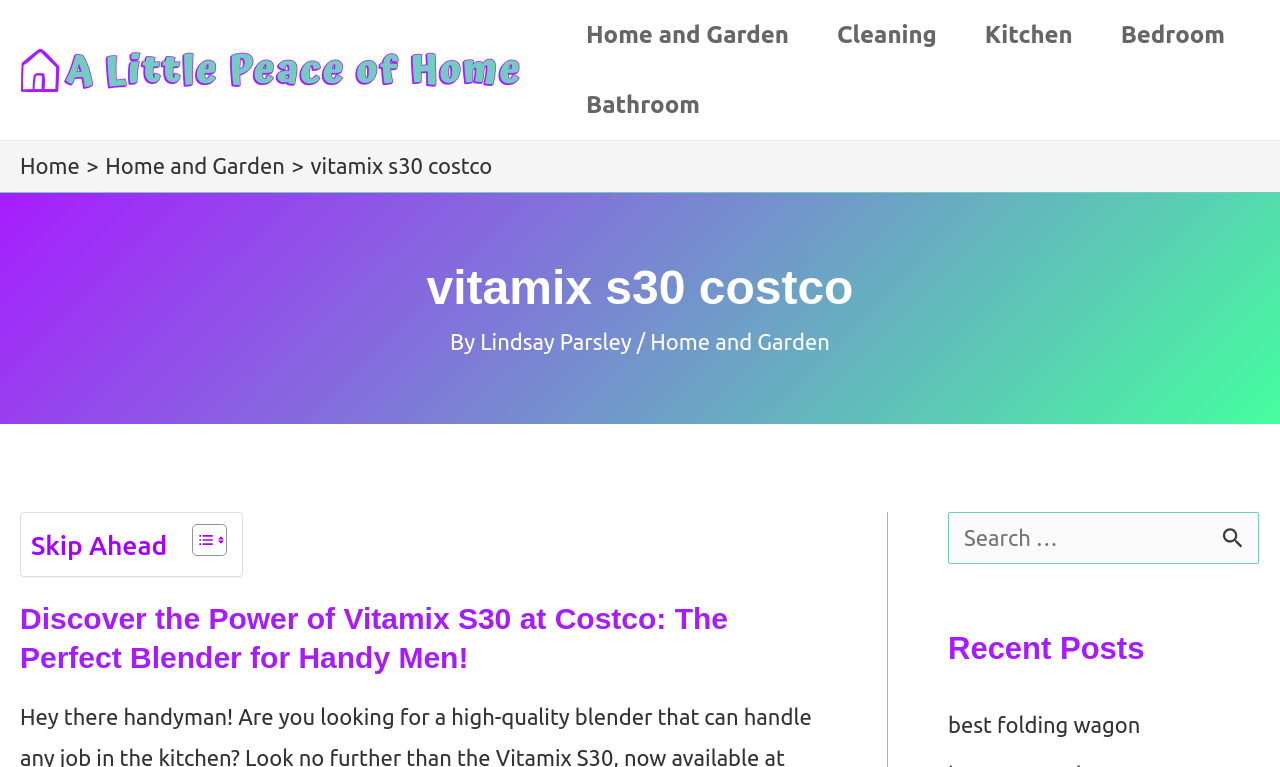What is the navigation menu located at the top of the page?
Please answer the question with as much detail and depth as you can.

The navigation menu is located at the top of the page, and it contains links to different categories such as 'Home and Garden', 'Cleaning', 'Kitchen', and more.